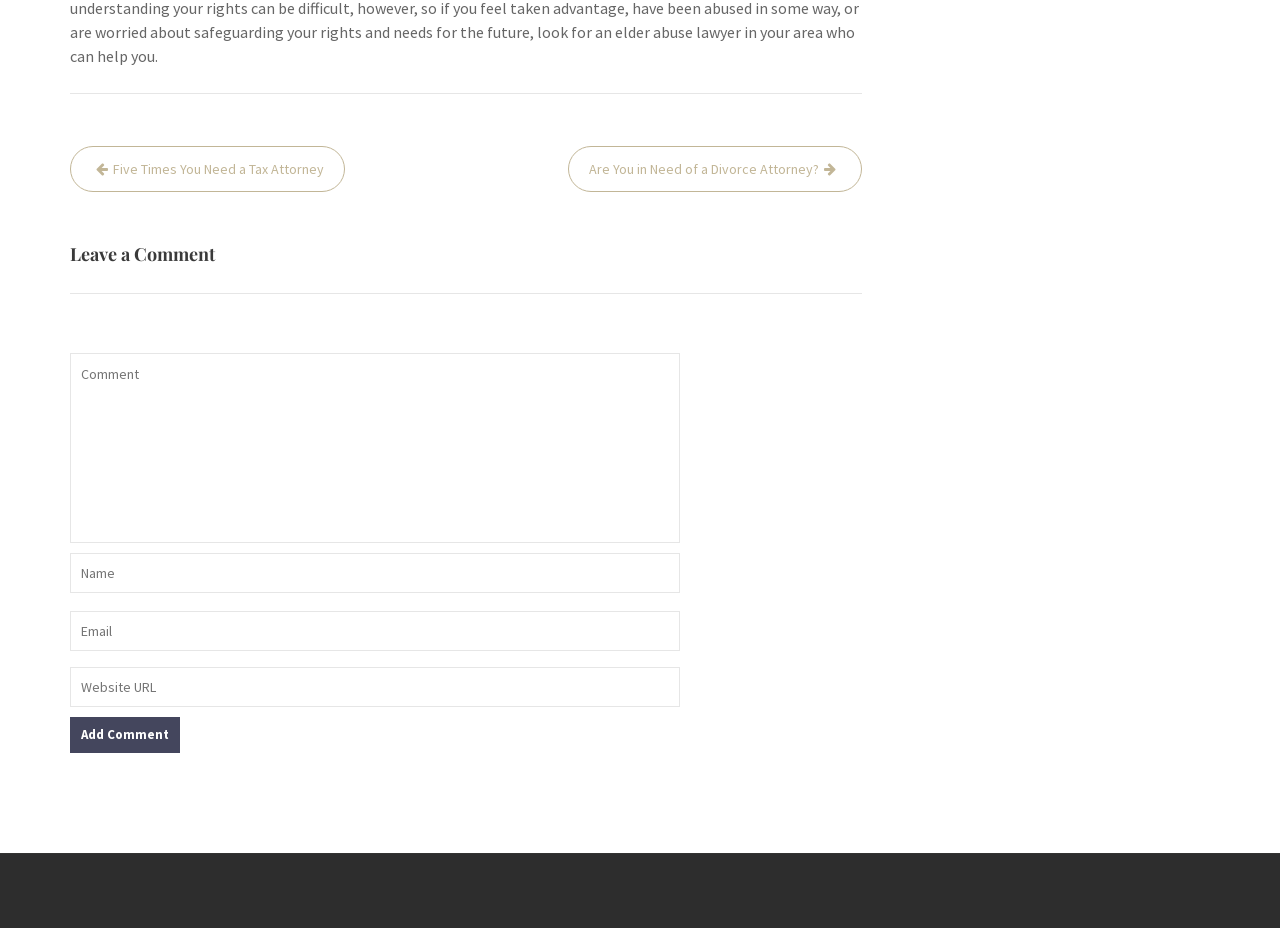Extract the bounding box coordinates for the HTML element that matches this description: "name="email" placeholder="Email"". The coordinates should be four float numbers between 0 and 1, i.e., [left, top, right, bottom].

[0.055, 0.659, 0.531, 0.702]